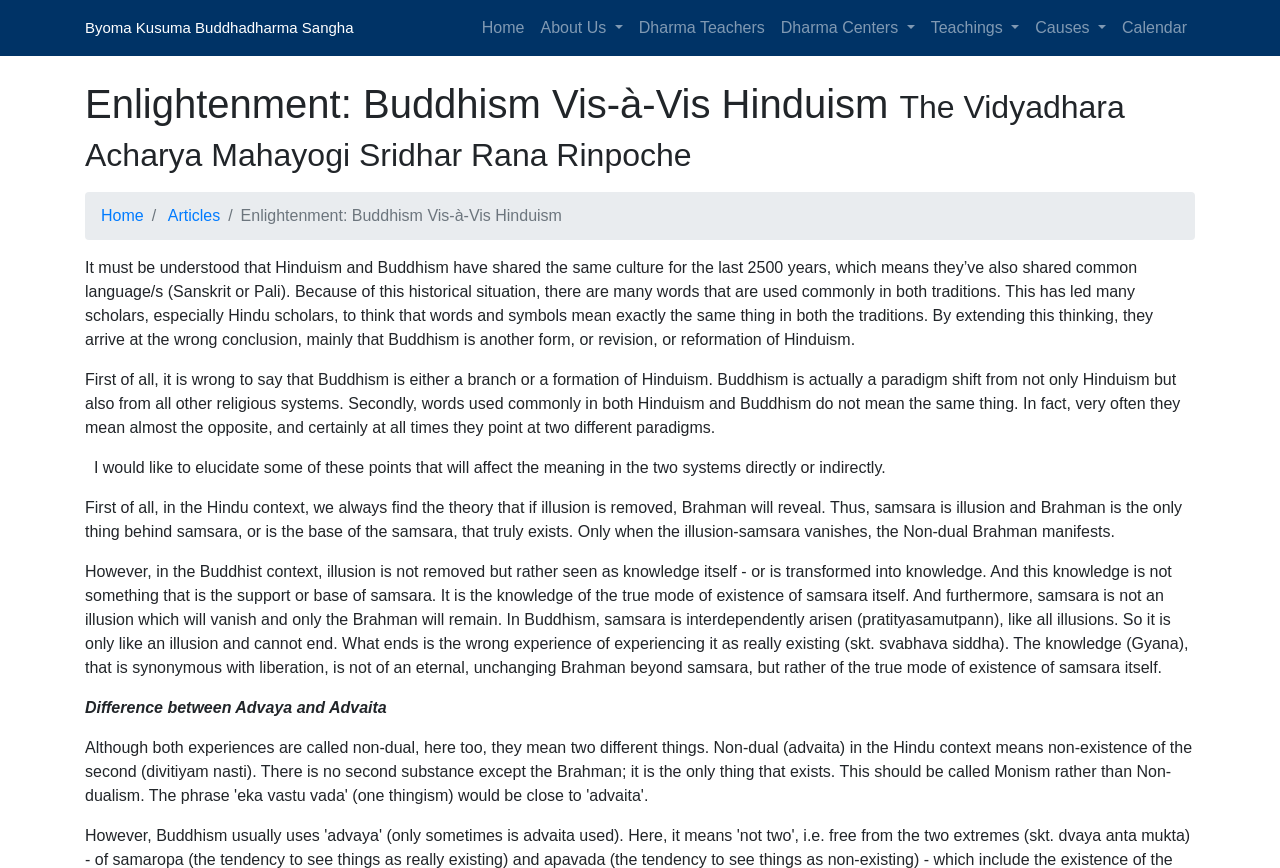From the webpage screenshot, predict the bounding box of the UI element that matches this description: "Home".

[0.079, 0.238, 0.112, 0.258]